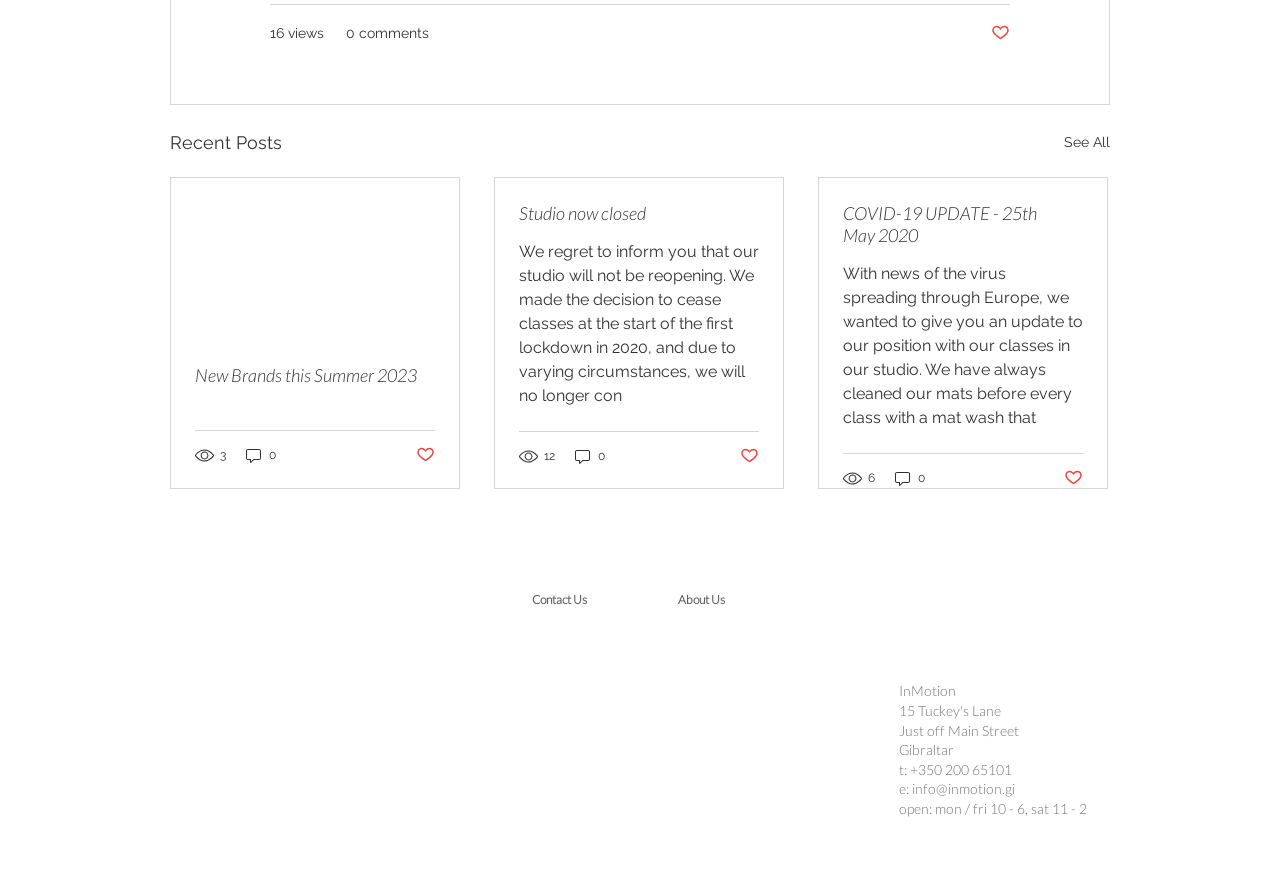Determine the bounding box coordinates for the clickable element required to fulfill the instruction: "Visit our Instagram page". Provide the coordinates as four float numbers between 0 and 1, i.e., [left, top, right, bottom].

[0.224, 0.752, 0.246, 0.783]